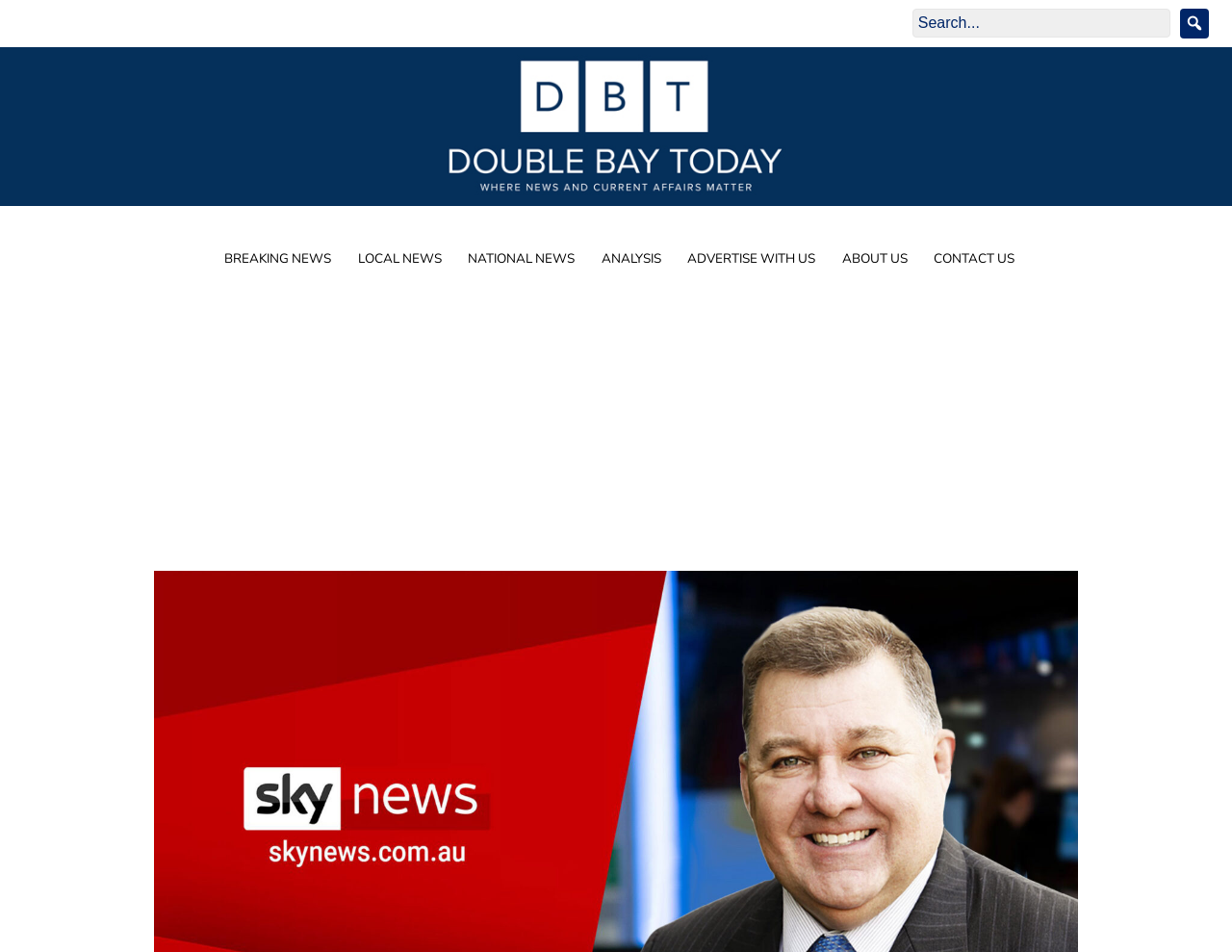Identify the bounding box coordinates of the area you need to click to perform the following instruction: "go to breaking news".

[0.169, 0.252, 0.277, 0.295]